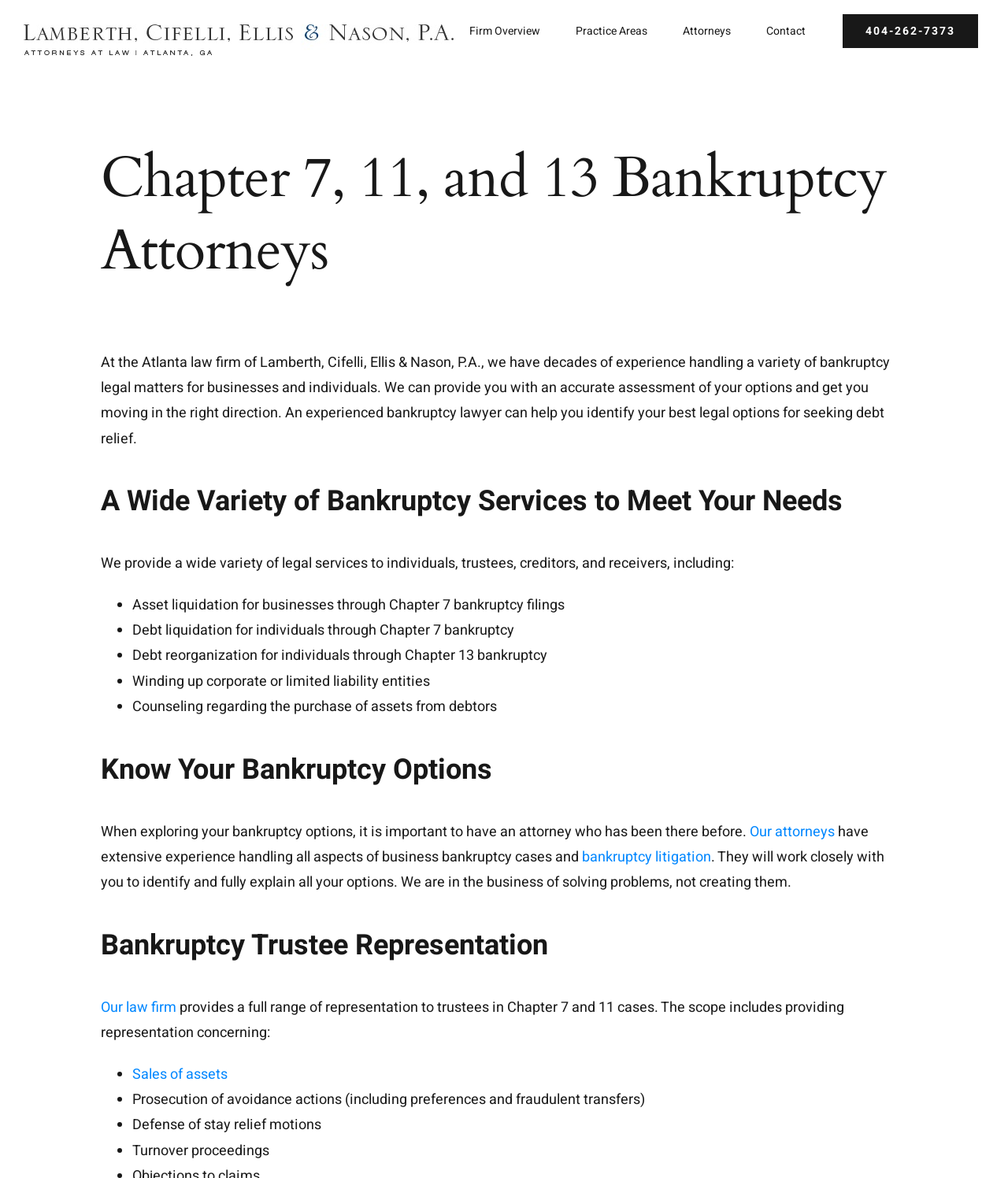Give a concise answer using one word or a phrase to the following question:
What is the phone number to contact the law firm?

404-262-7373